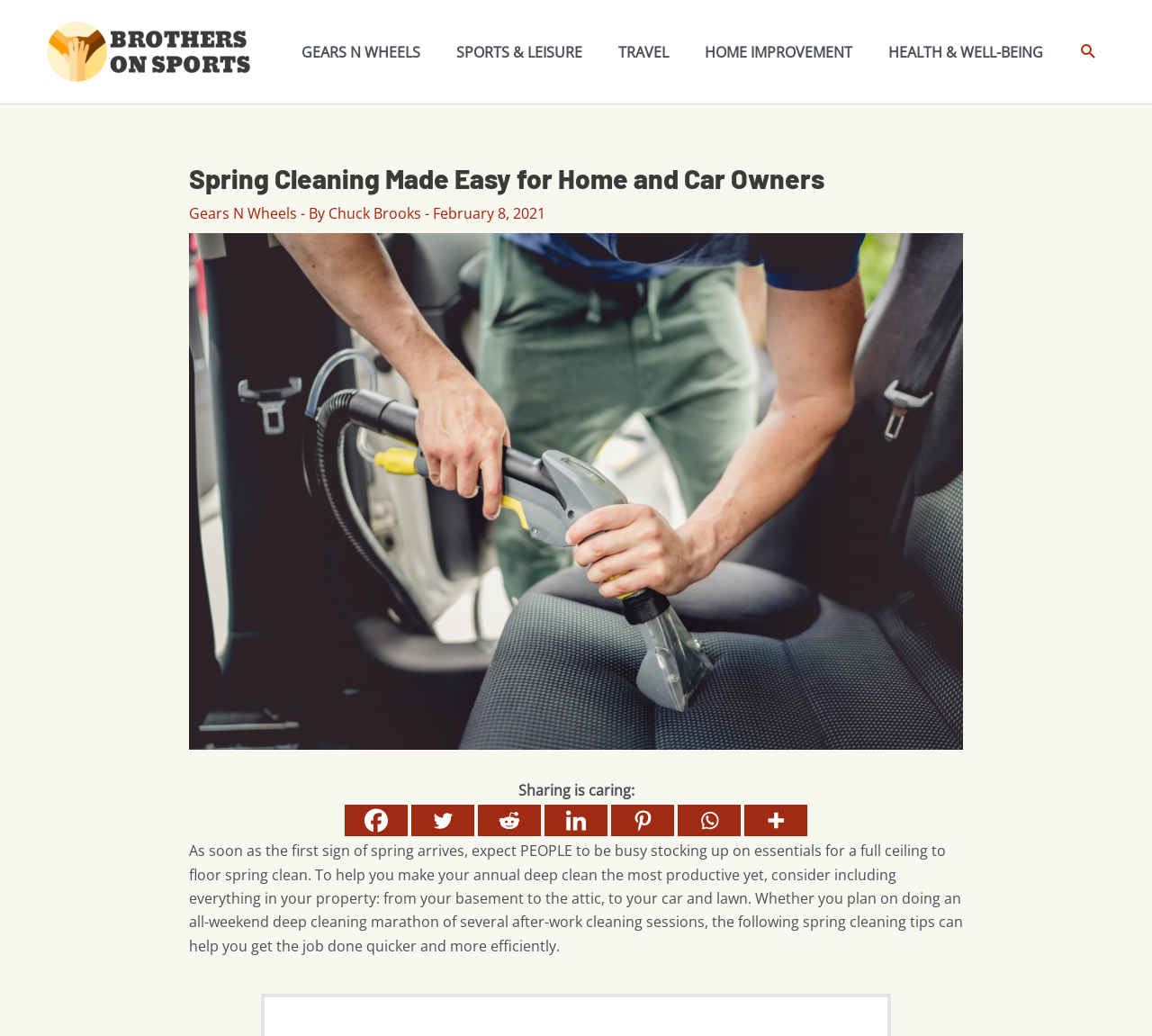Please identify the bounding box coordinates of the element's region that needs to be clicked to fulfill the following instruction: "Get a free repair quote". The bounding box coordinates should consist of four float numbers between 0 and 1, i.e., [left, top, right, bottom].

None